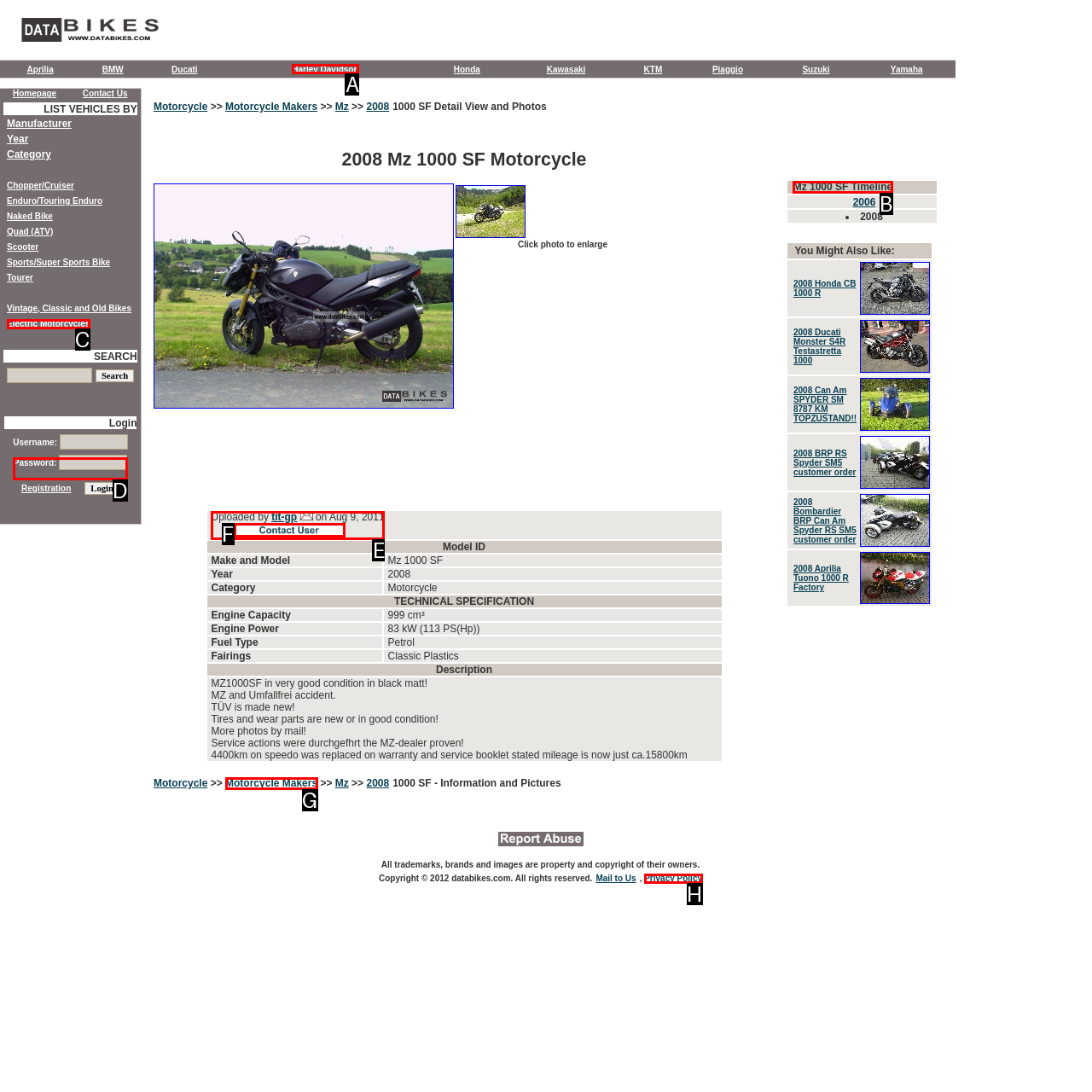Which HTML element matches the description: Mz 1000 SF Timeline?
Reply with the letter of the correct choice.

B